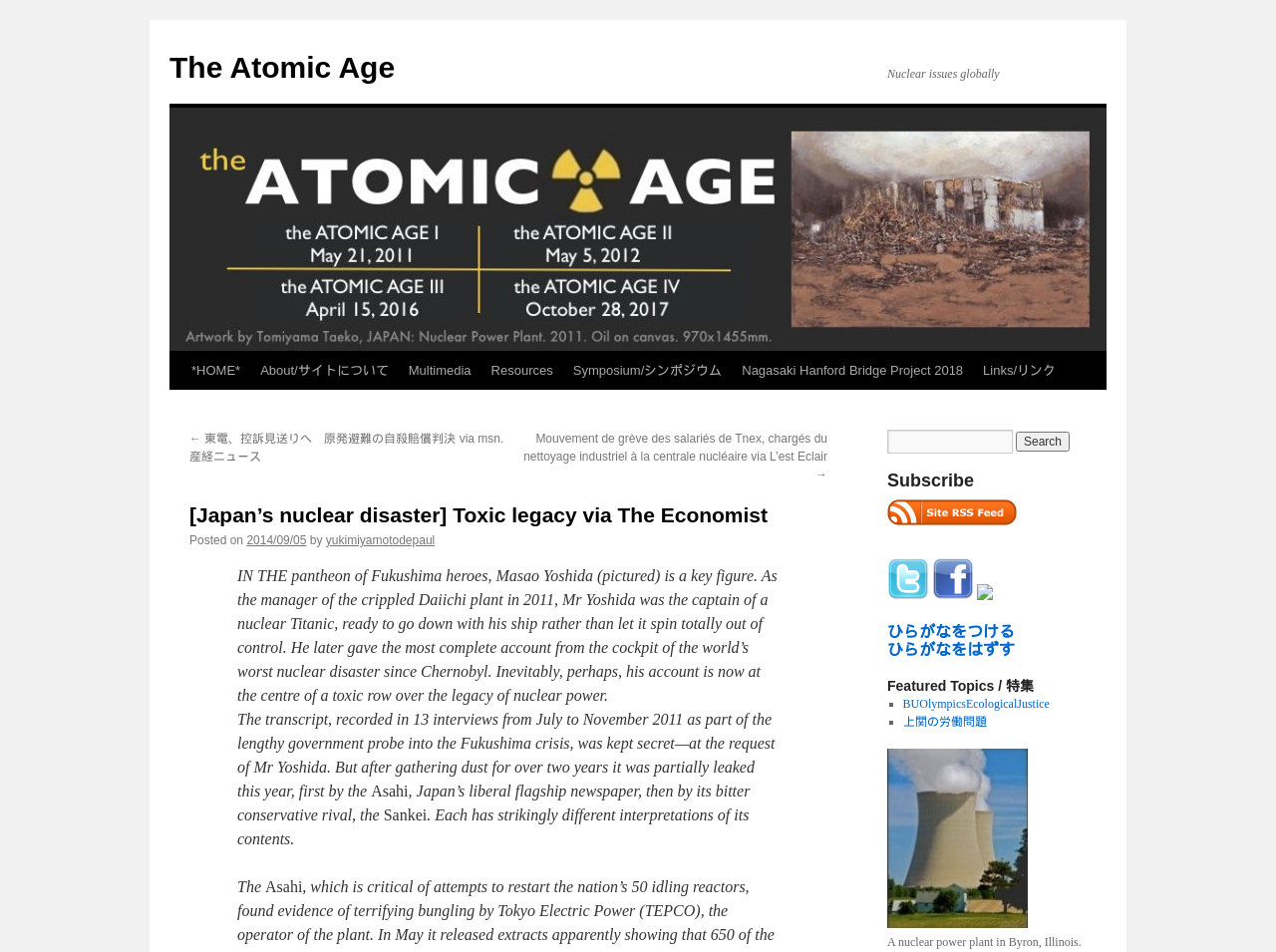Write a detailed summary of the webpage, including text, images, and layout.

This webpage is about Japan's nuclear disaster, specifically the toxic legacy of the Fukushima crisis. At the top, there is a link to "The Atomic Age" and a static text "Nuclear issues globally". Below this, there is a large image related to "The Atomic Age" taking up most of the width of the page.

On the left side, there is a navigation menu with links to "HOME", "About/サイトについて", "Multimedia", "Resources", "Symposium/シンポジウム", "Nagasaki Hanford Bridge Project 2018", and "Links/リンク". Below this menu, there are two news article links, one from msn.産経ニュース and another from L’est Eclair.

The main content of the page is an article about Masao Yoshida, a key figure in the Fukushima crisis. The article is divided into several paragraphs, with a heading "[Japan’s nuclear disaster] Toxic legacy via The Economist" at the top. The article discusses Yoshida's role as the manager of the crippled Daiichi plant in 2011 and his account of the crisis, which was kept secret for over two years before being partially leaked.

On the right side, there is a search bar with a button labeled "Search". Below this, there is a heading "Subscribe" and a link to "latest posts" with an accompanying image. There are also several links to social media platforms, each with an accompanying image.

Further down, there is a heading "Featured Topics / 特集" with a list of links to topics such as "BUOlympicsEcologicalJustice" and "上関の労働問題", each marked with a "■" symbol. At the very bottom, there is a large image that takes up most of the width of the page.